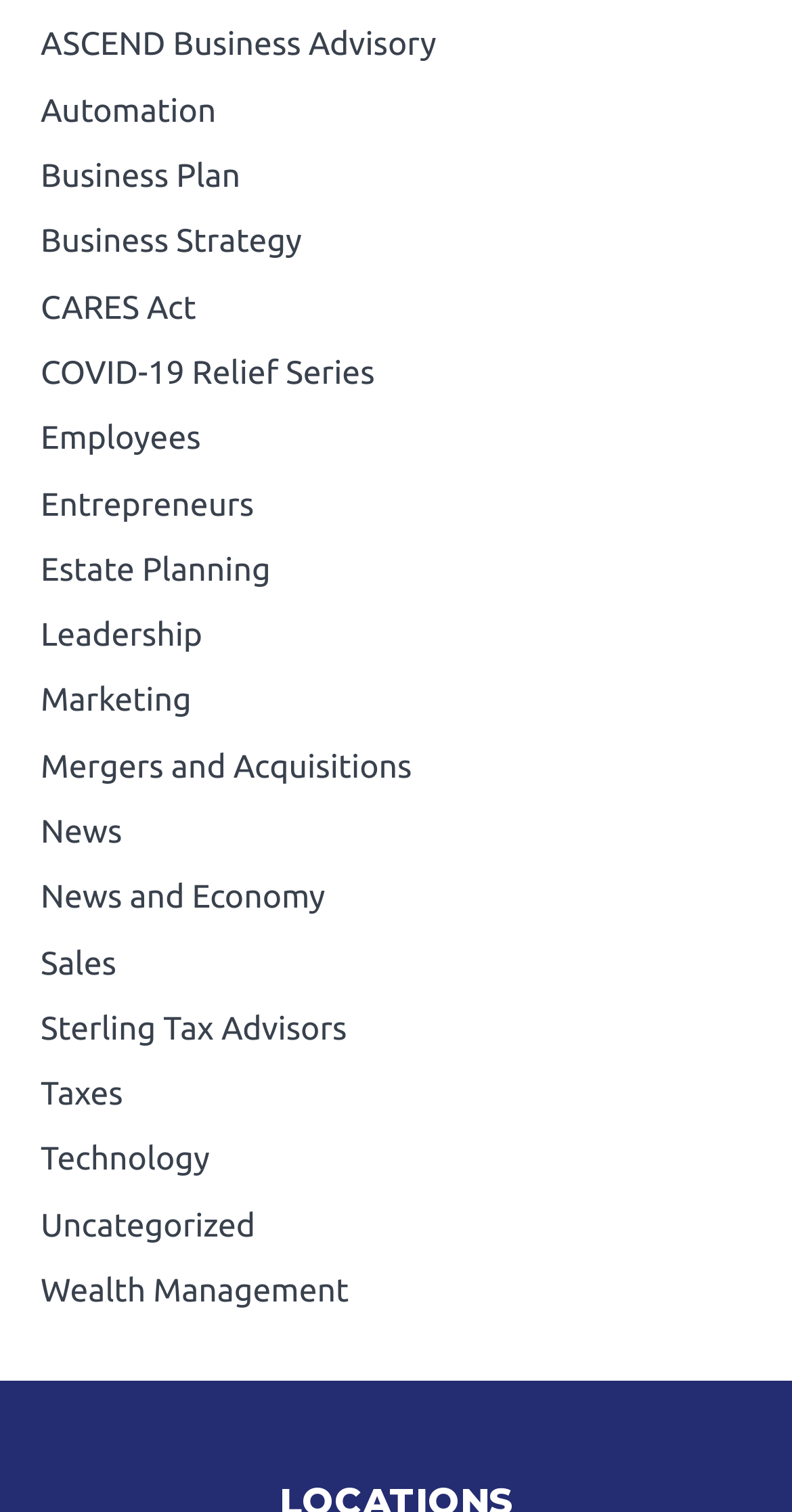Respond to the question with just a single word or phrase: 
What is the first link on the webpage?

ASCEND Business Advisory